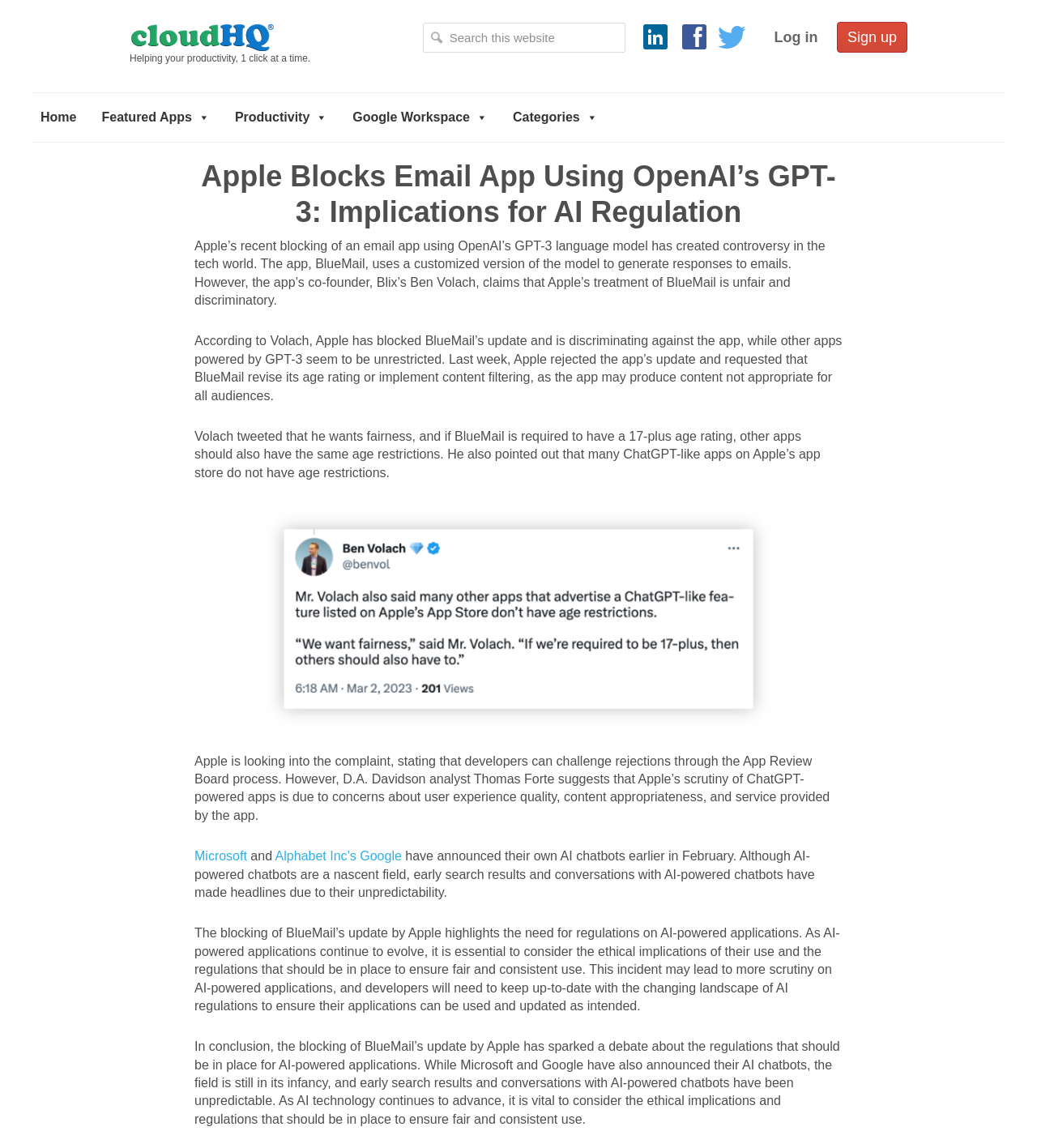Provide the bounding box coordinates, formatted as (top-left x, top-left y, bottom-right x, bottom-right y), with all values being floating point numbers between 0 and 1. Identify the bounding box of the UI element that matches the description: Google Workspace

[0.332, 0.088, 0.478, 0.117]